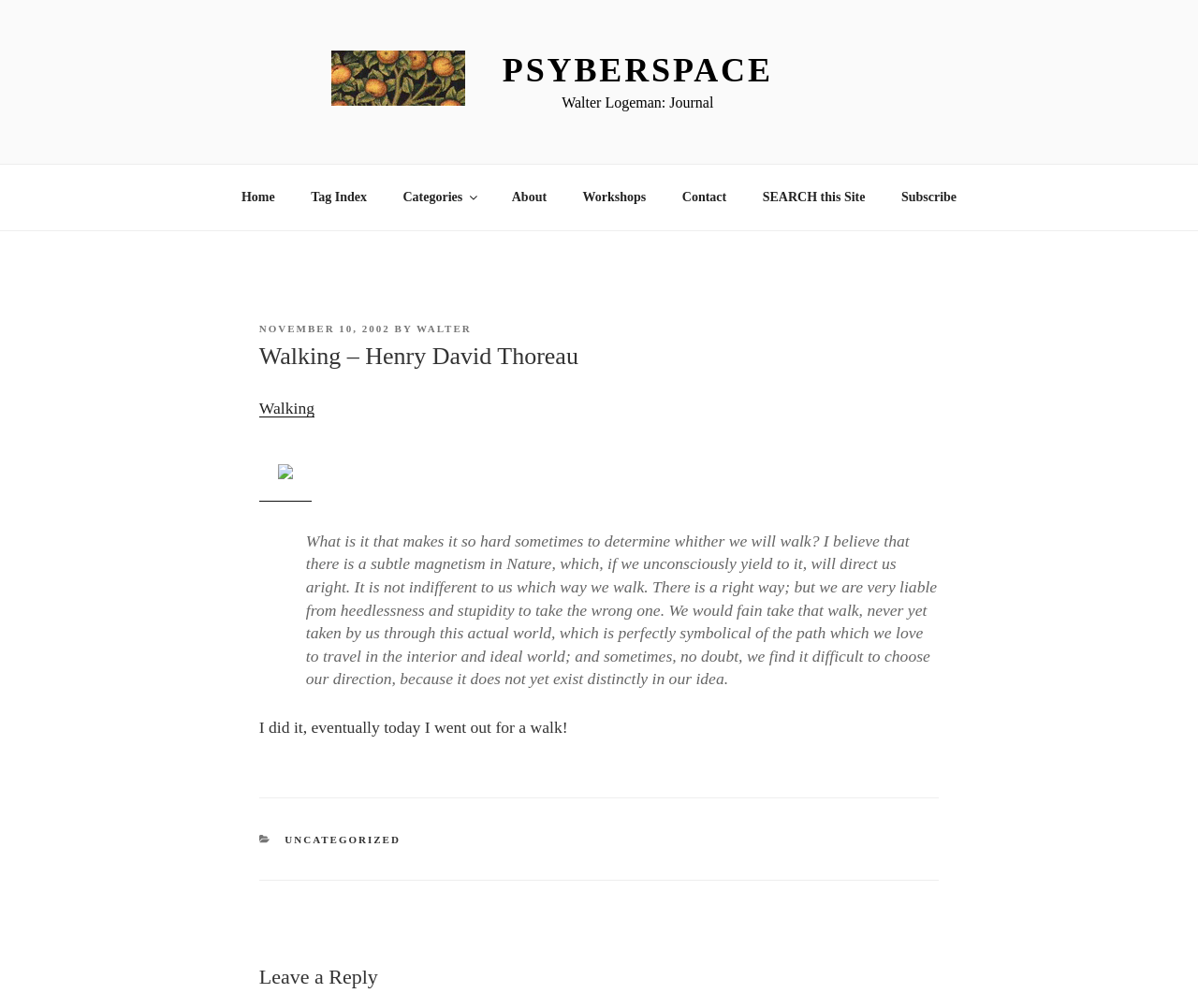Carefully examine the image and provide an in-depth answer to the question: Who is the author of the journal?

The author of the journal can be determined by looking at the static text 'Walter Logeman: Journal' which is located at the top of the webpage, indicating that Walter Logeman is the author of the journal.